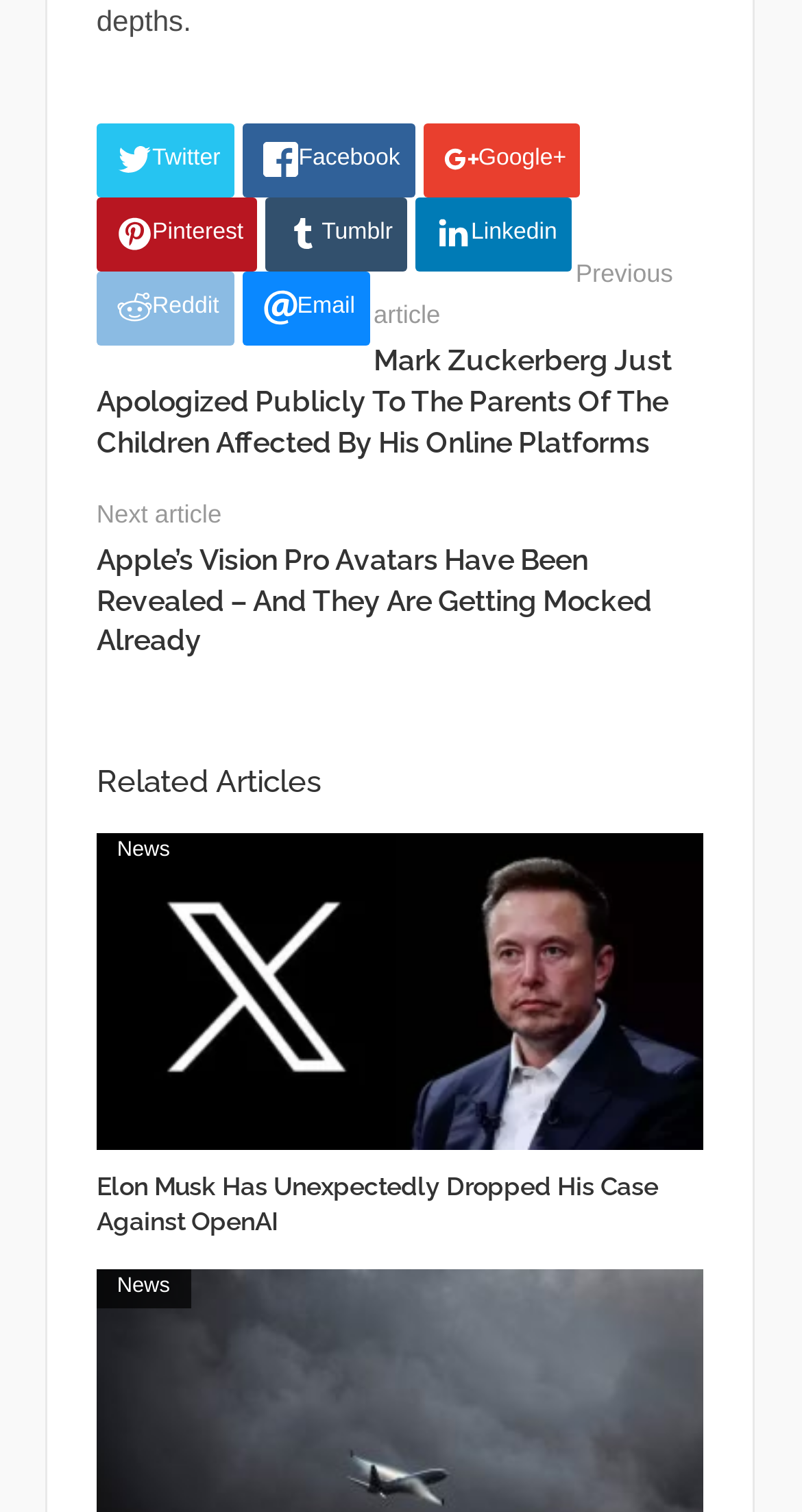What is the topic of the article below the heading 'Related Articles'?
Refer to the screenshot and answer in one word or phrase.

Elon Musk